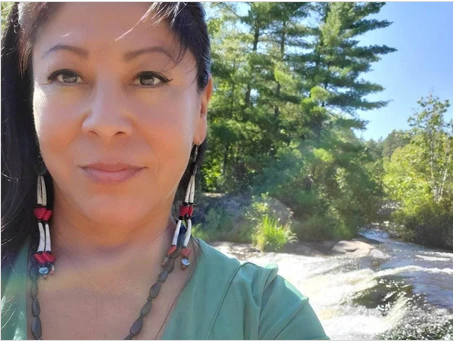What is the woman's hair color? Using the information from the screenshot, answer with a single word or phrase.

Dark